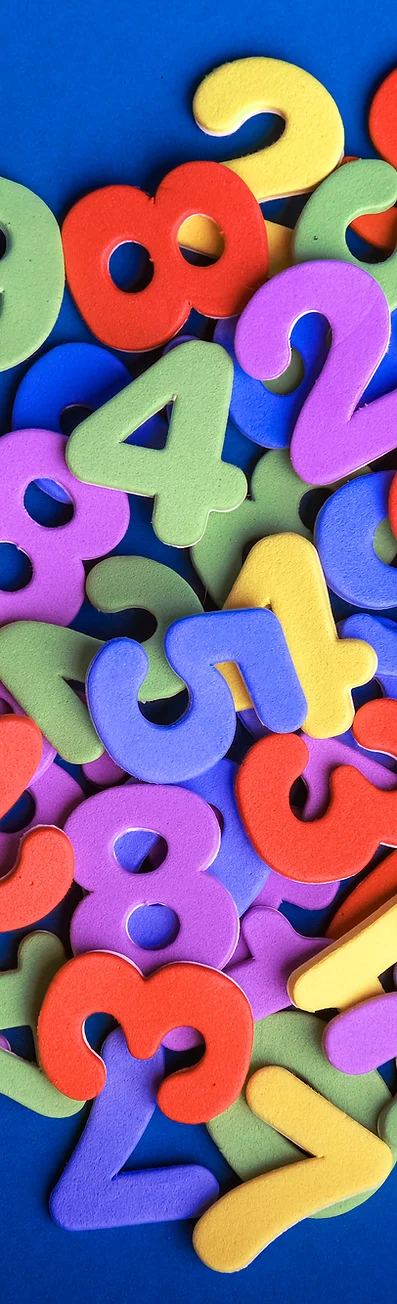What is the arrangement of the numbers?
Answer the question with a thorough and detailed explanation.

The arrangement of the numbers is haphazardly because the caption states that the colorful foam numbers are arranged haphazardly, creating a playful and engaging visual, which suggests a random and unplanned arrangement.